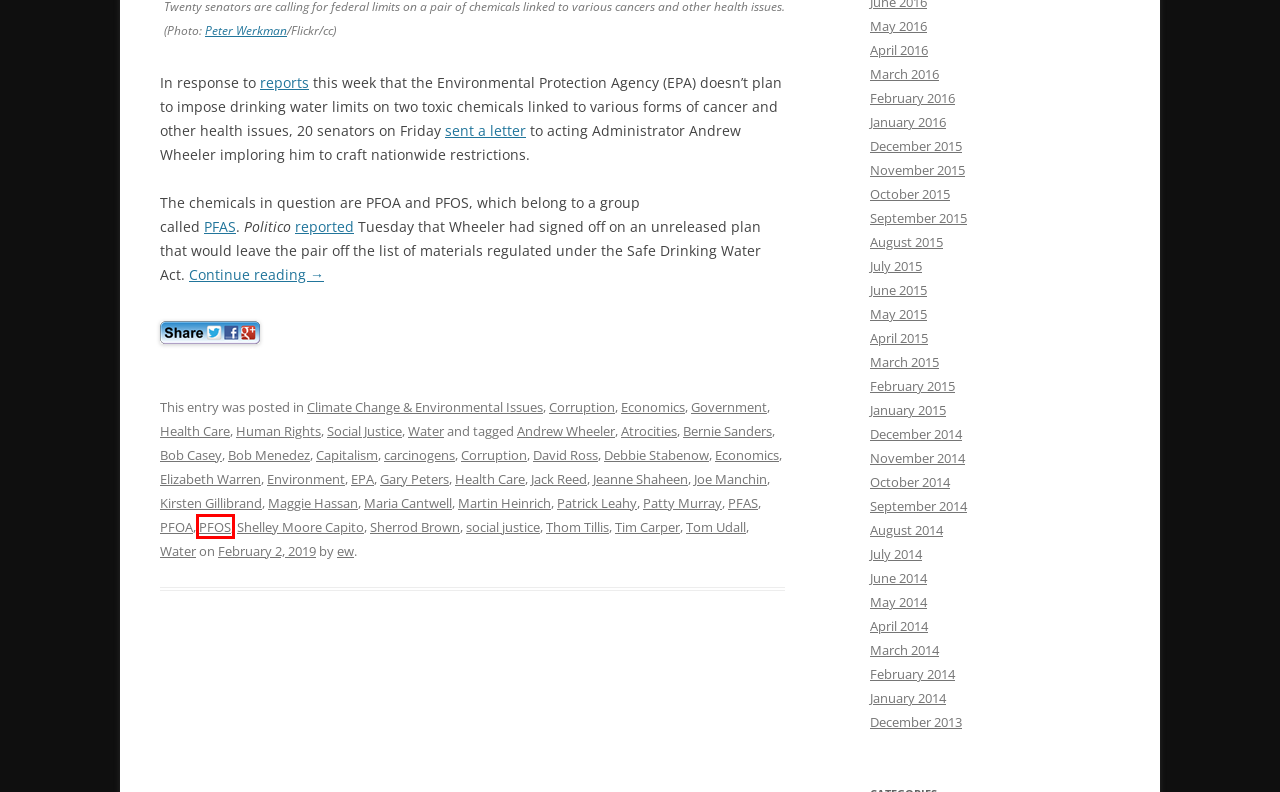Analyze the screenshot of a webpage that features a red rectangle bounding box. Pick the webpage description that best matches the new webpage you would see after clicking on the element within the red bounding box. Here are the candidates:
A. PFAS Explained | US EPA
B. Tim Carper | Occupy World Writes
C. David Ross | Occupy World Writes
D. Thom Tillis | Occupy World Writes
E. PFOS | Occupy World Writes
F. Bob Menedez | Occupy World Writes
G. December, 2013 | Occupy World Writes
H. March, 2016 | Occupy World Writes

E